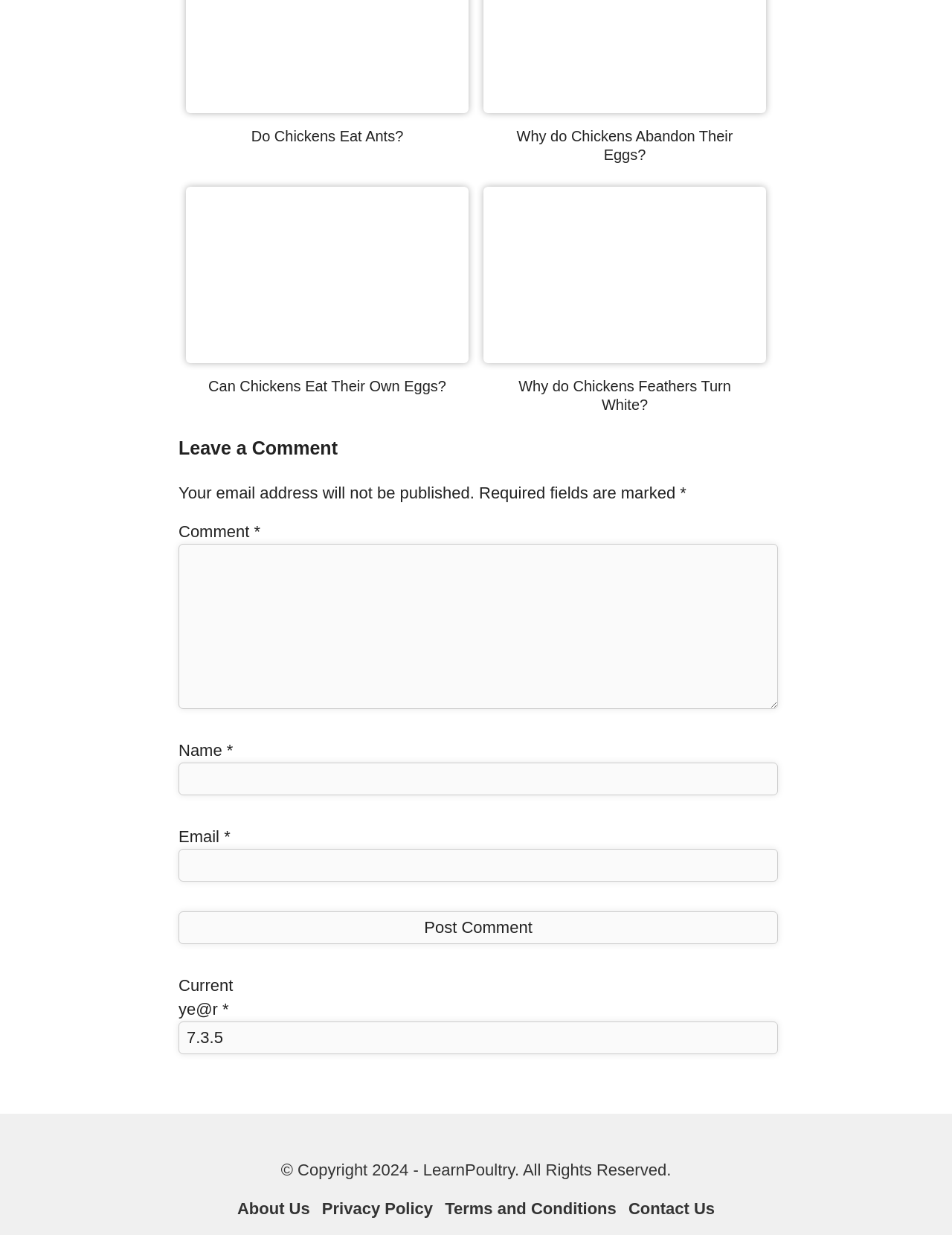Respond to the following query with just one word or a short phrase: 
What is the version number in the comment section?

7.3.5